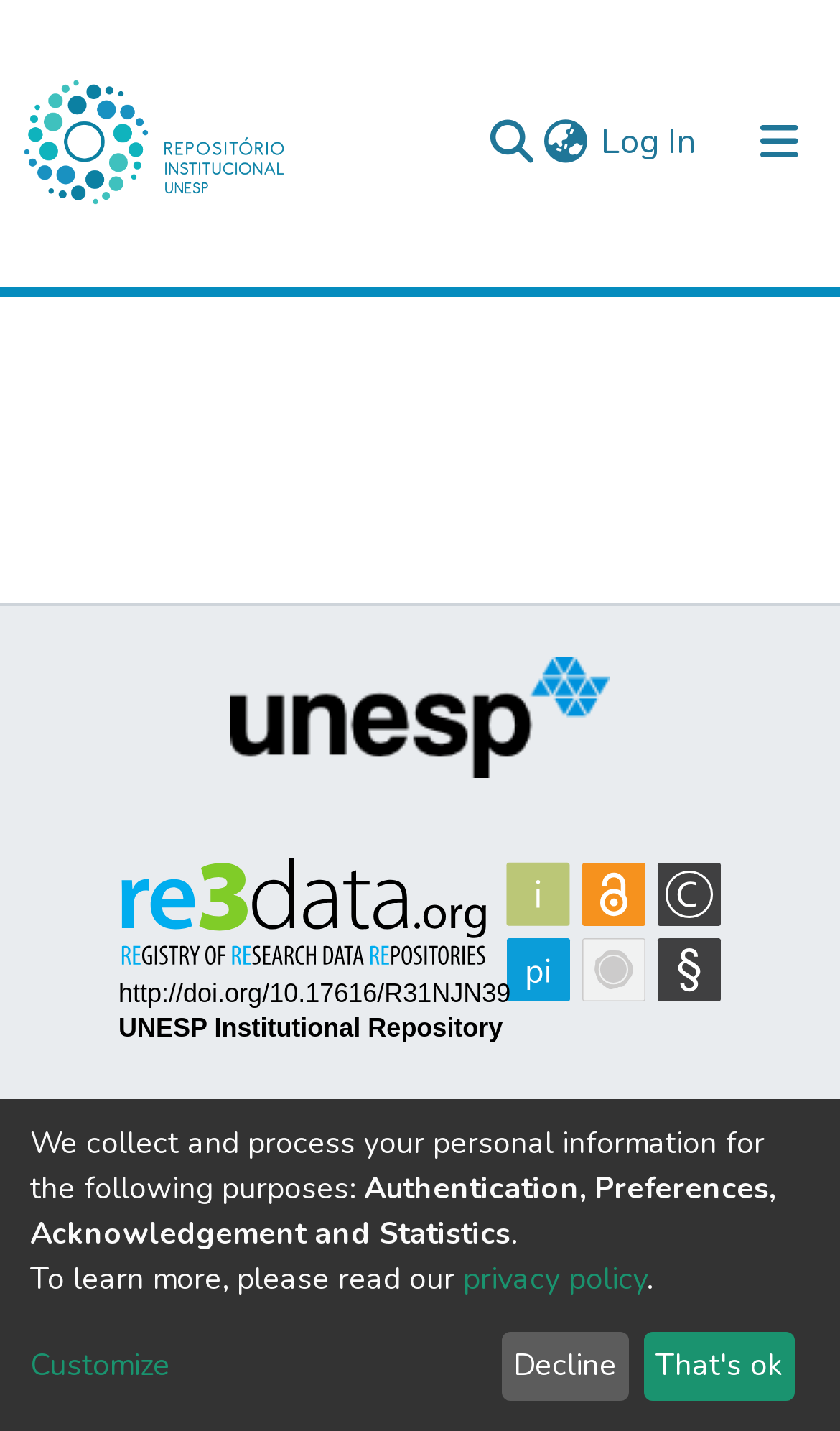Identify the bounding box coordinates of the clickable region to carry out the given instruction: "Log in to the system".

[0.705, 0.083, 0.836, 0.116]